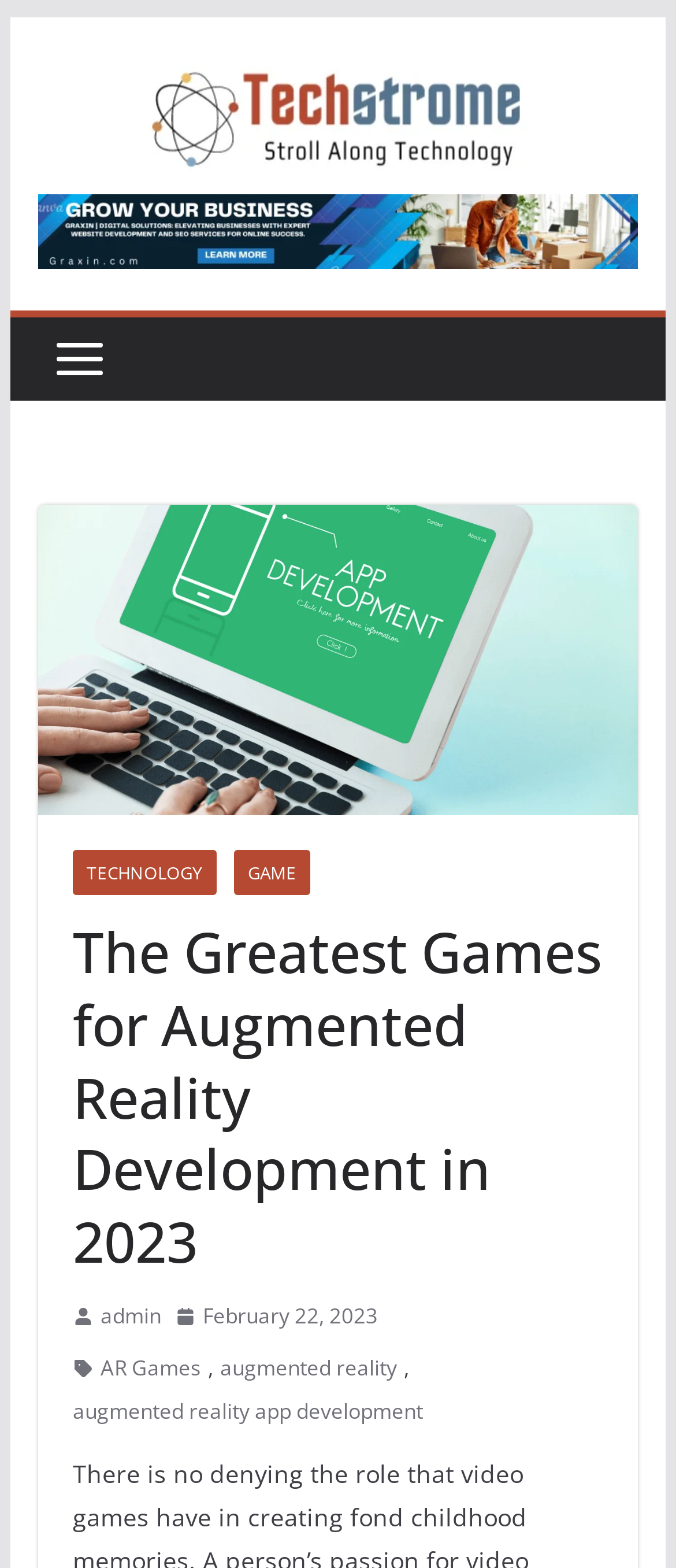Extract the main headline from the webpage and generate its text.

The Greatest Games for Augmented Reality Development in 2023